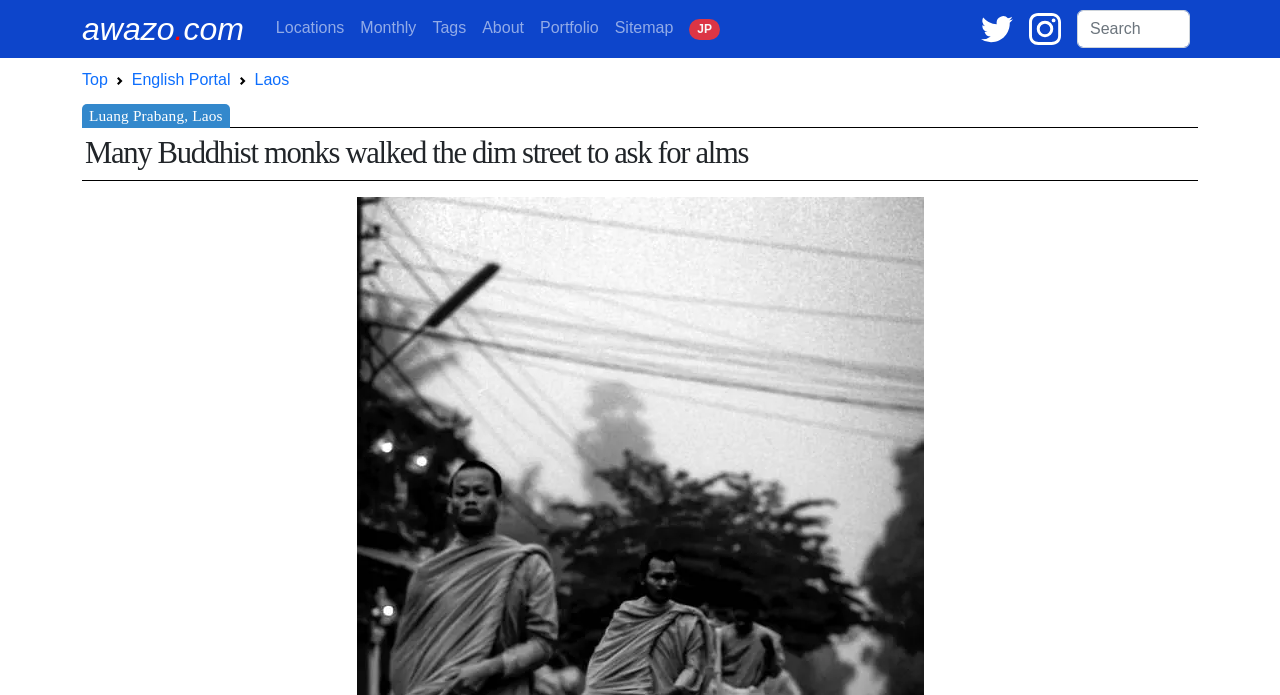Give a one-word or short phrase answer to the question: 
What social media platforms are linked on the webpage?

Twitter and Instagram